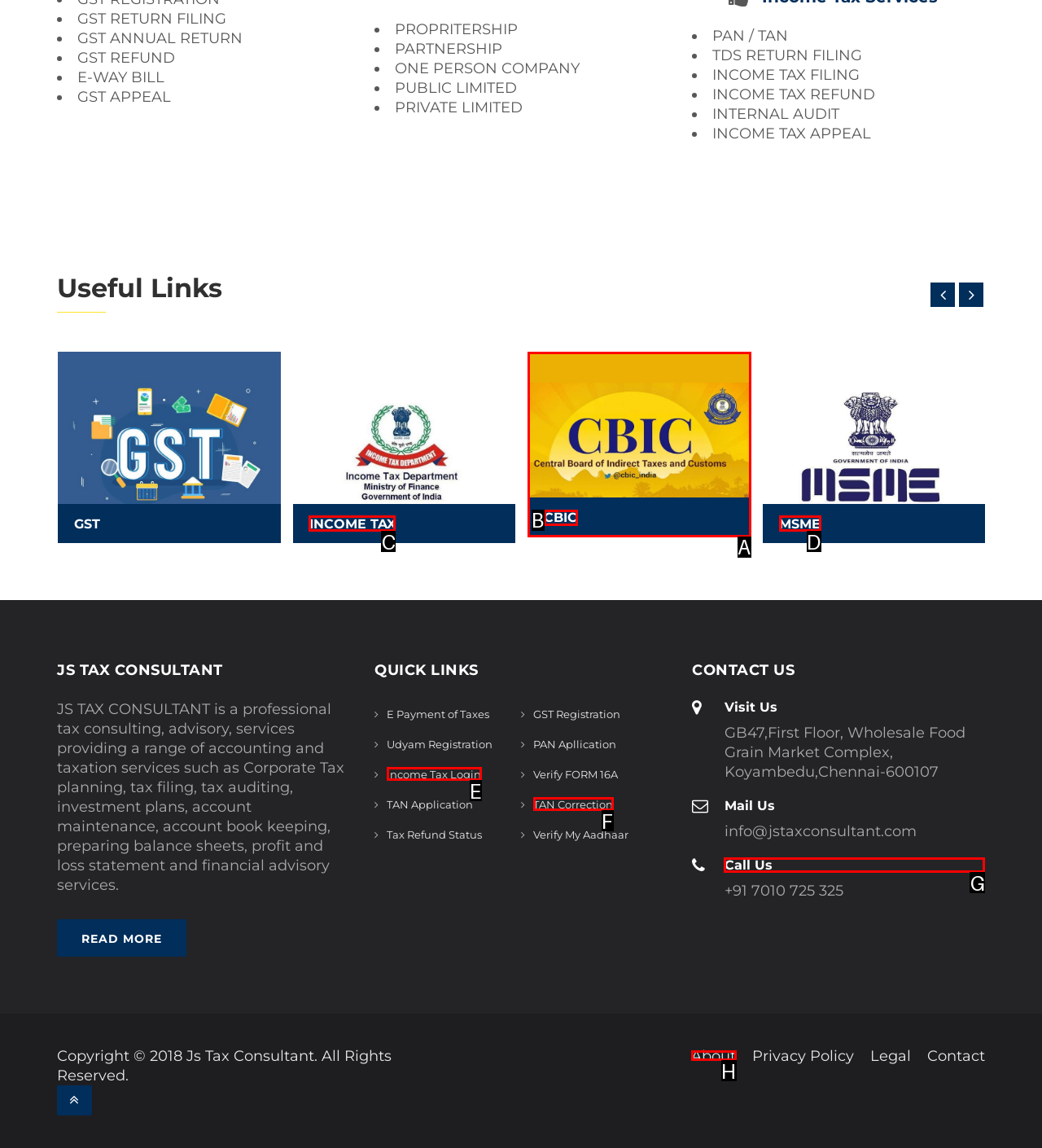Tell me which letter corresponds to the UI element that will allow you to Click on Call Us. Answer with the letter directly.

G